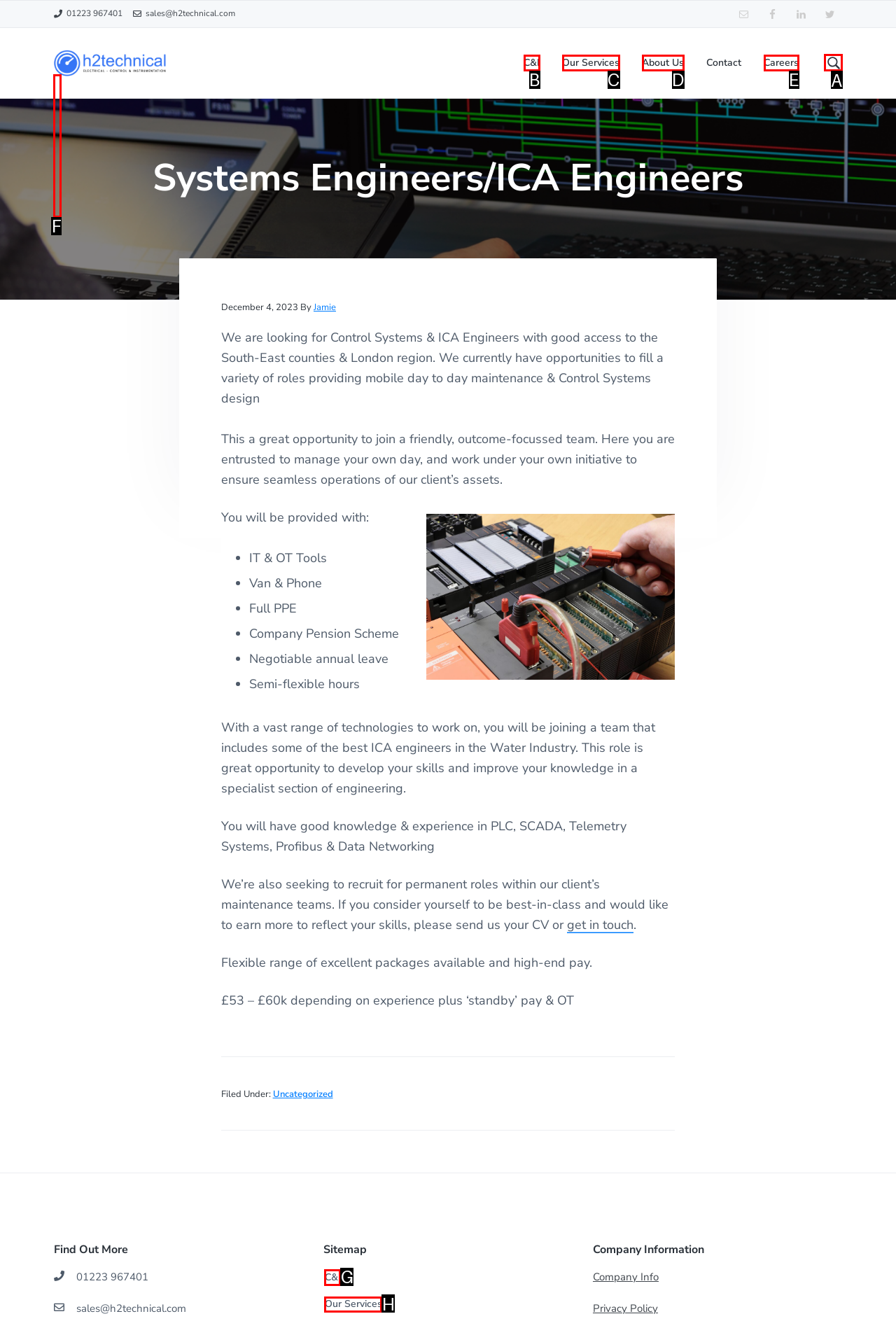Determine the letter of the element to click to accomplish this task: Search this website. Respond with the letter.

A